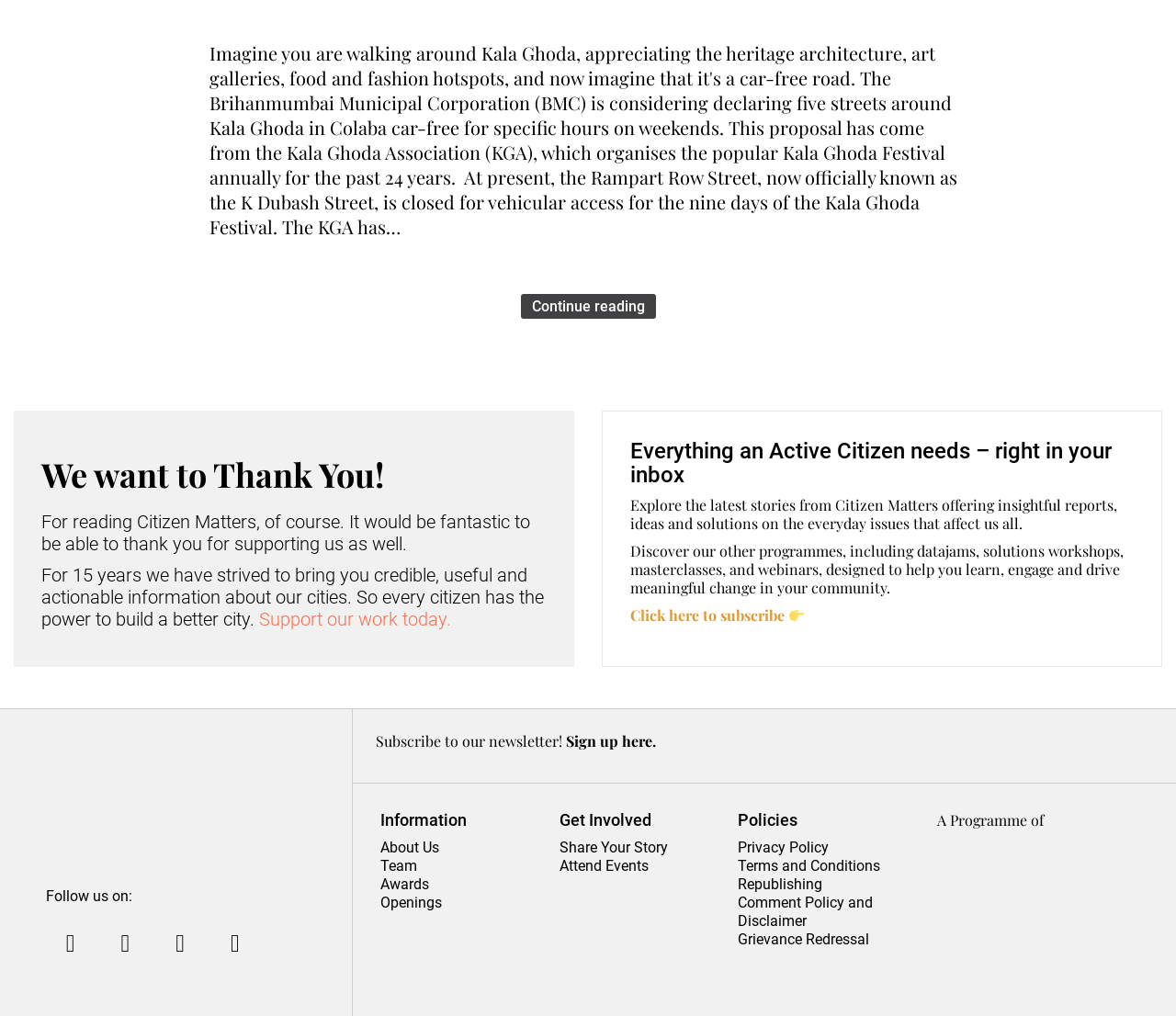Pinpoint the bounding box coordinates of the clickable area necessary to execute the following instruction: "Click on 'Continue reading'". The coordinates should be given as four float numbers between 0 and 1, namely [left, top, right, bottom].

[0.443, 0.289, 0.557, 0.313]